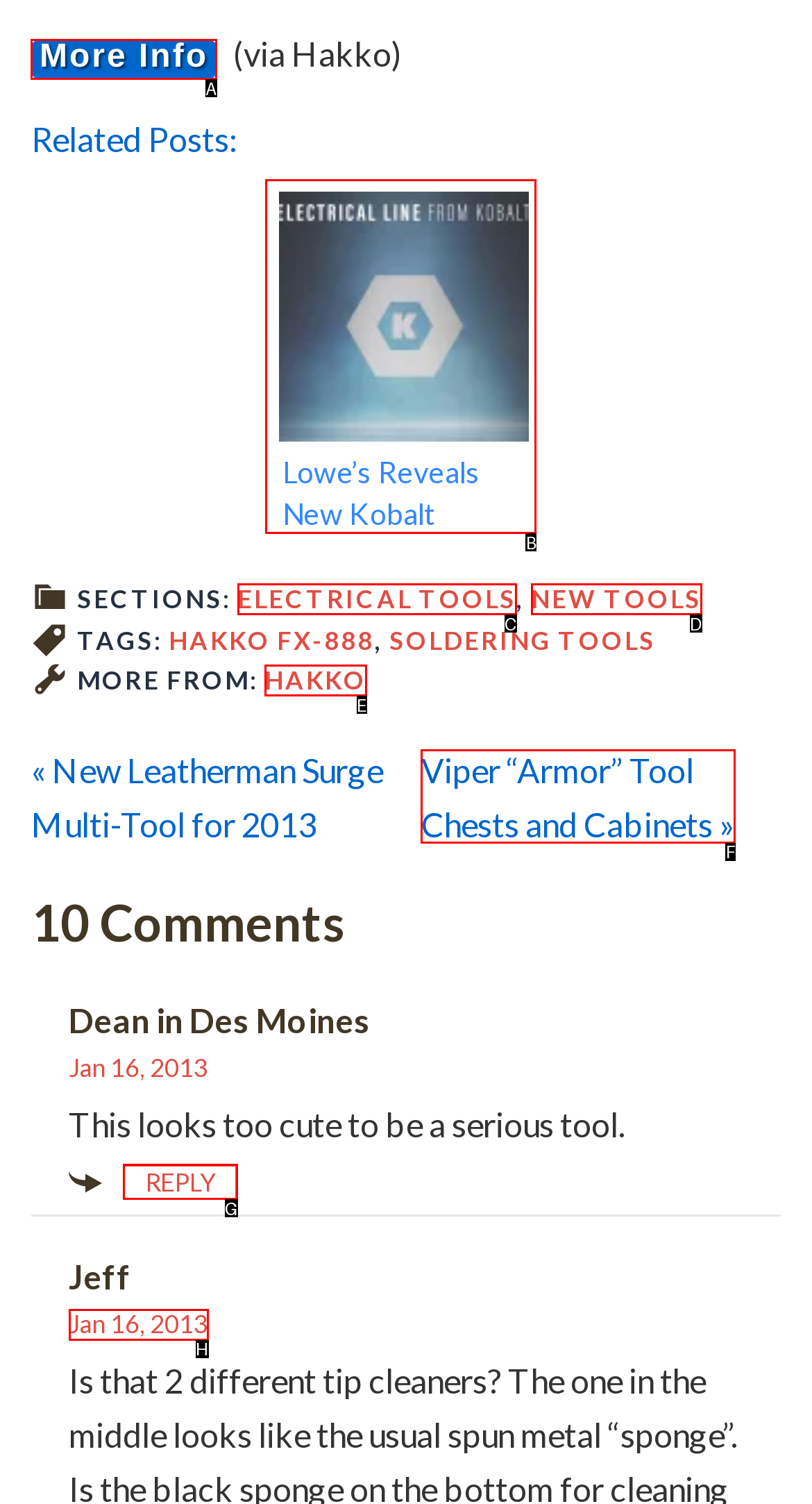Identify the correct letter of the UI element to click for this task: Click on 'More Info'
Respond with the letter from the listed options.

A